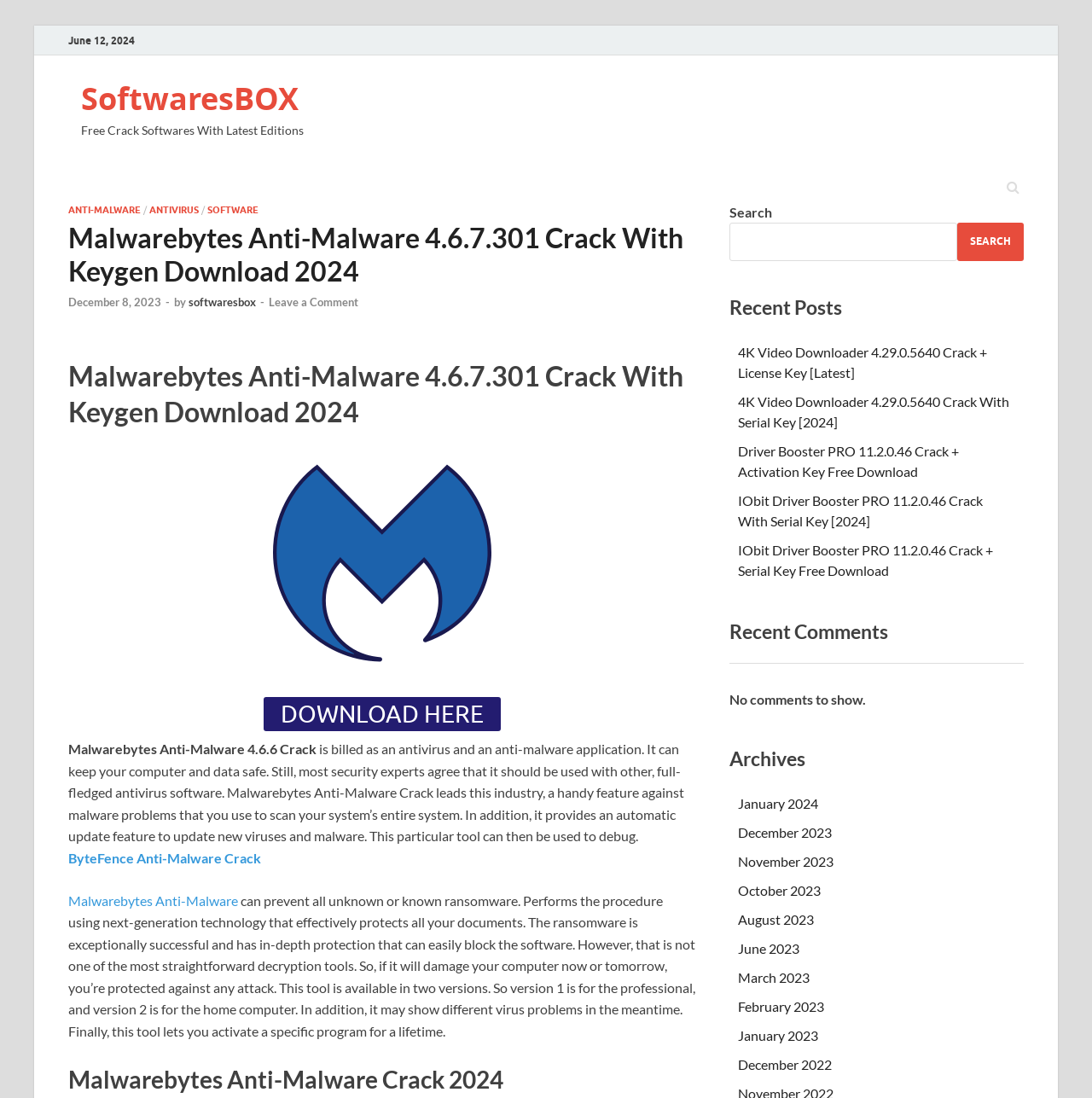Identify the bounding box coordinates of the clickable region necessary to fulfill the following instruction: "Click the DOWNLOAD HERE button". The bounding box coordinates should be four float numbers between 0 and 1, i.e., [left, top, right, bottom].

[0.241, 0.635, 0.458, 0.666]